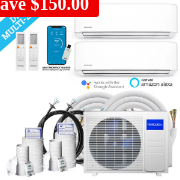Refer to the screenshot and answer the following question in detail:
How many remote controls are included in the system?

According to the caption, the system includes two remote controls for easy operation, in addition to a smartphone app for added convenience.